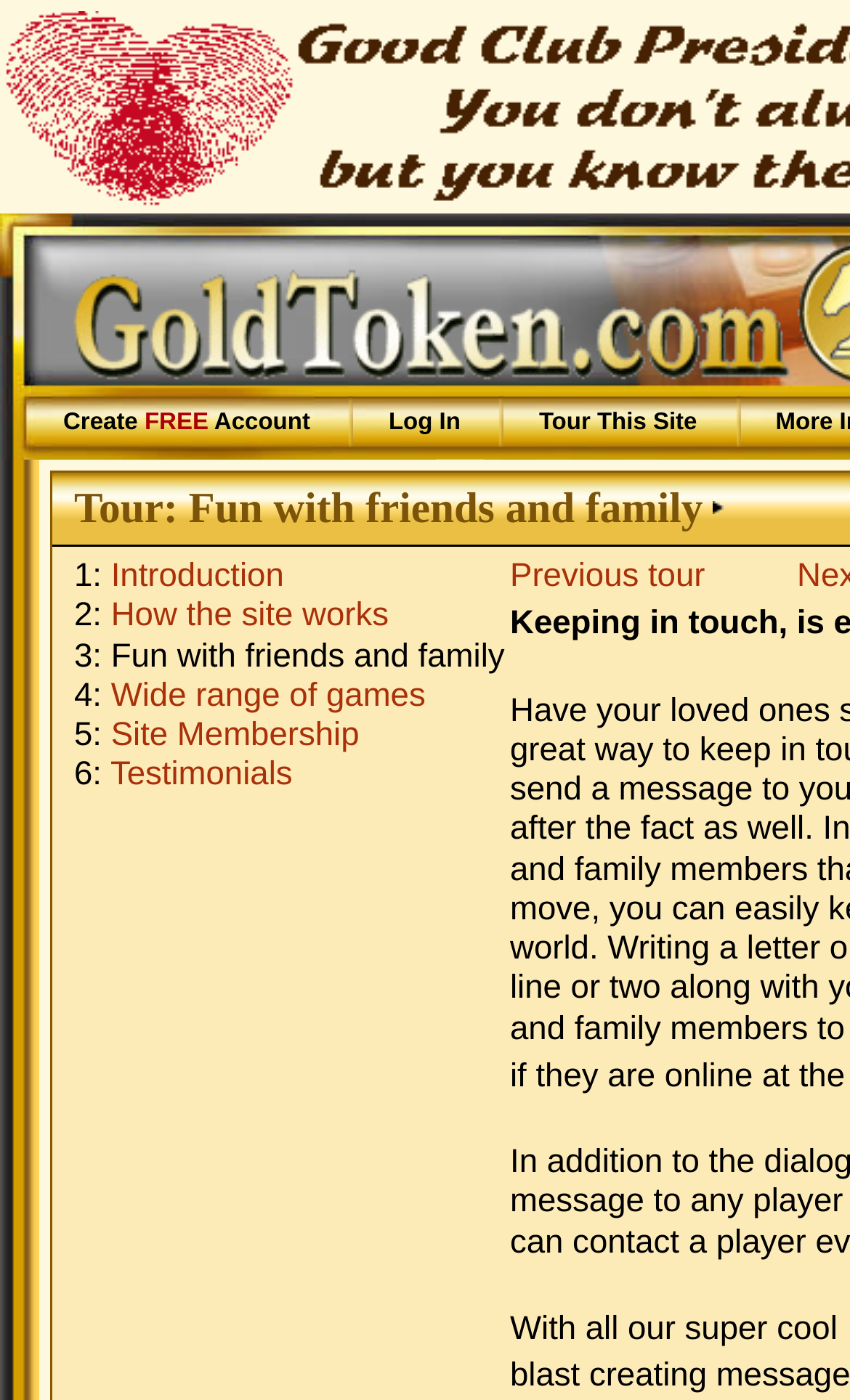Please provide a brief answer to the following inquiry using a single word or phrase:
What is the purpose of the 'Tour This Site' link?

To introduce the site